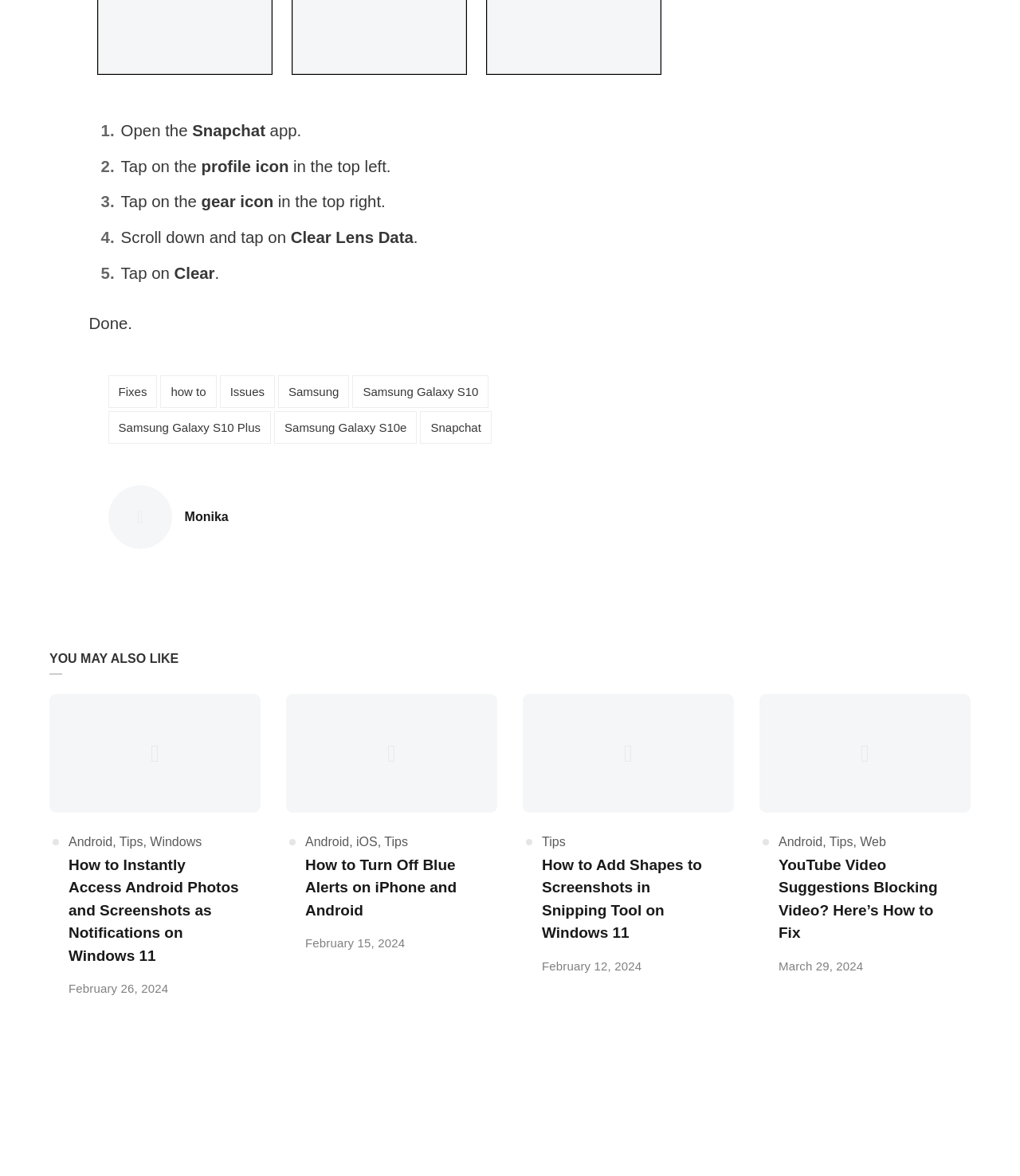Please give a succinct answer using a single word or phrase:
What is the category of the article 'How to Instantly Access Android Photos and Screenshots as Notifications on Windows 11'?

Android, Tips